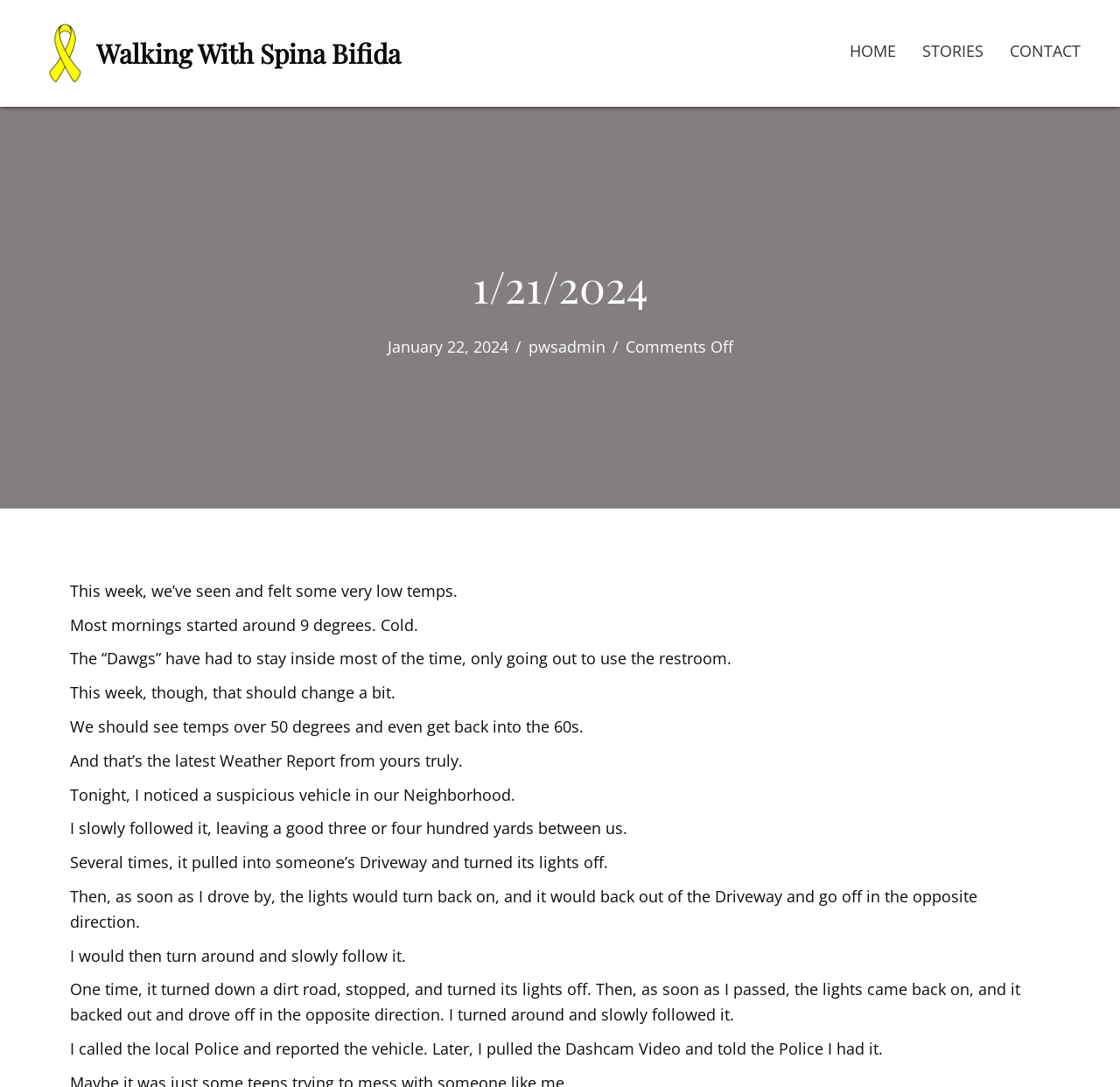Write an extensive caption that covers every aspect of the webpage.

The webpage appears to be a personal blog or journal entry, with a title "1/21/2024 - Walking With Spina Bifida" at the top. Below the title, there is a heading with the same text, accompanied by a link and an image. 

On the top-right corner, there is a navigation menu with three links: "HOME", "STORIES", and "CONTACT". 

The main content of the page is a series of paragraphs describing the author's experiences and observations. The text is divided into several sections, with the first section discussing the cold weather and the author's dogs having to stay inside. The second section talks about a suspicious vehicle the author noticed in their neighborhood, and how they followed it and reported it to the police.

Throughout the page, there are no other images besides the one accompanying the title. The text is the primary focus, with a clear and simple layout that makes it easy to read.